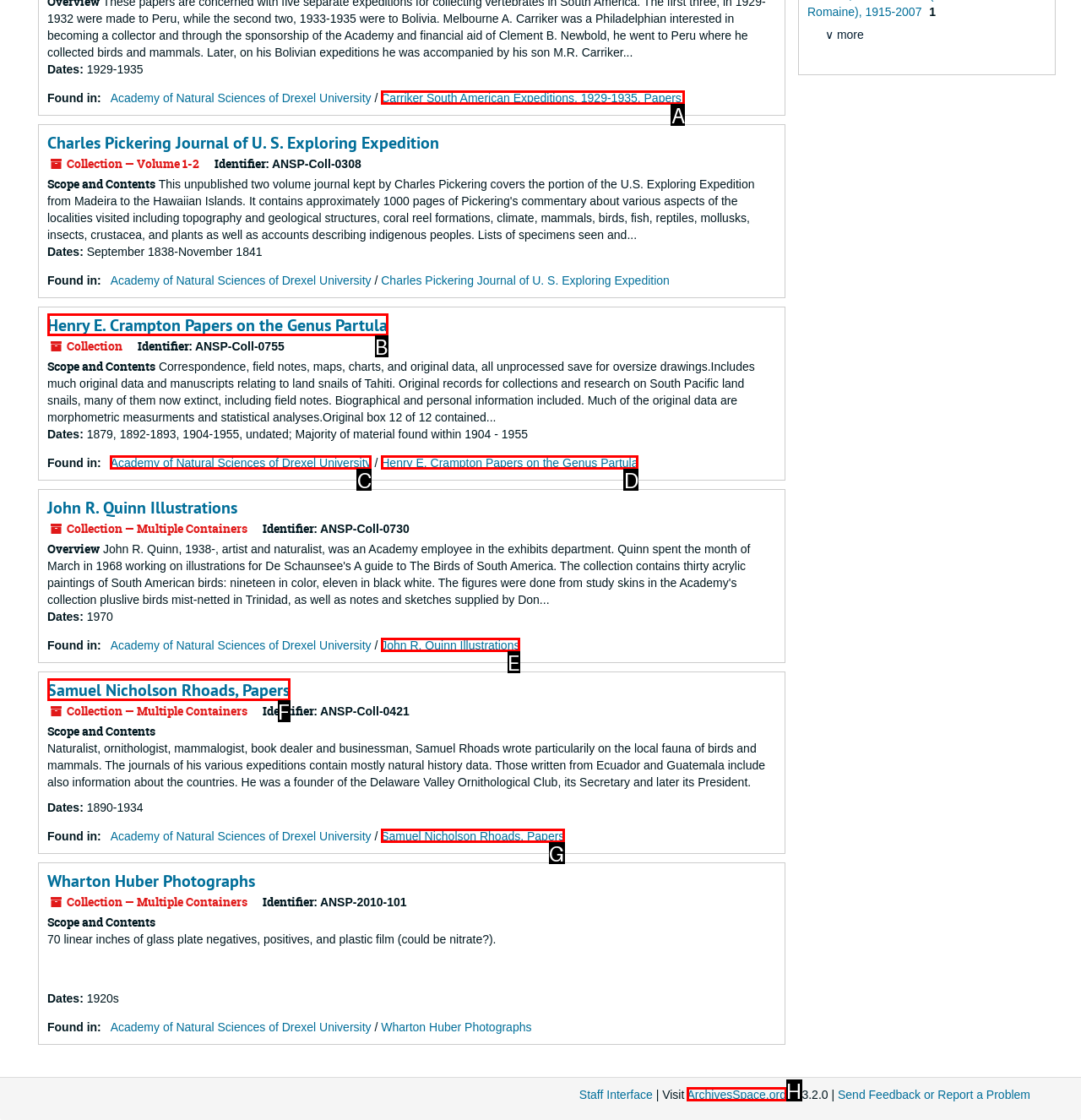Select the appropriate option that fits: Samuel Nicholson Rhoads, Papers
Reply with the letter of the correct choice.

F